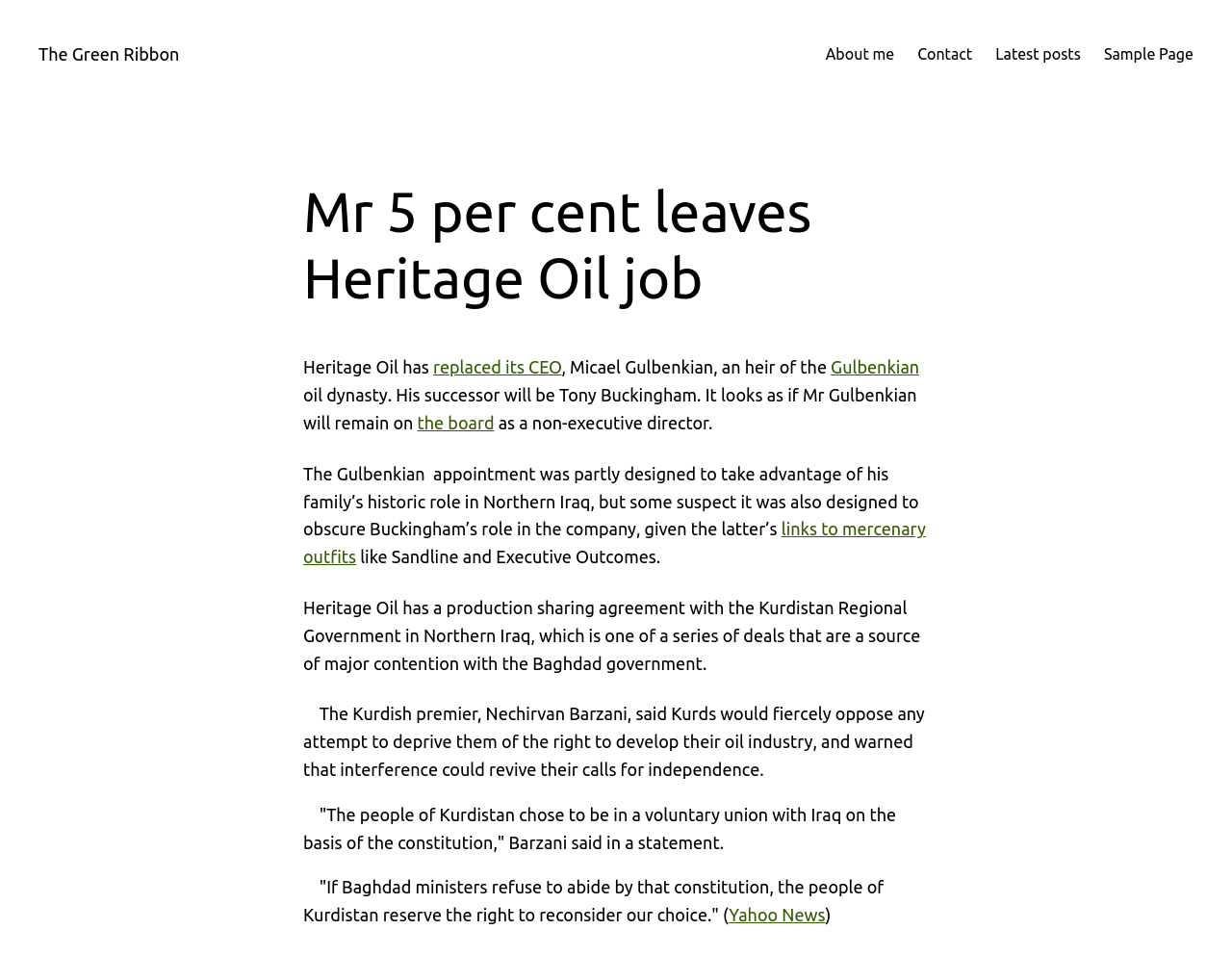What is the role of Mr. Gulbenkian in the company after leaving CEO?
Give a single word or phrase answer based on the content of the image.

Non-executive director